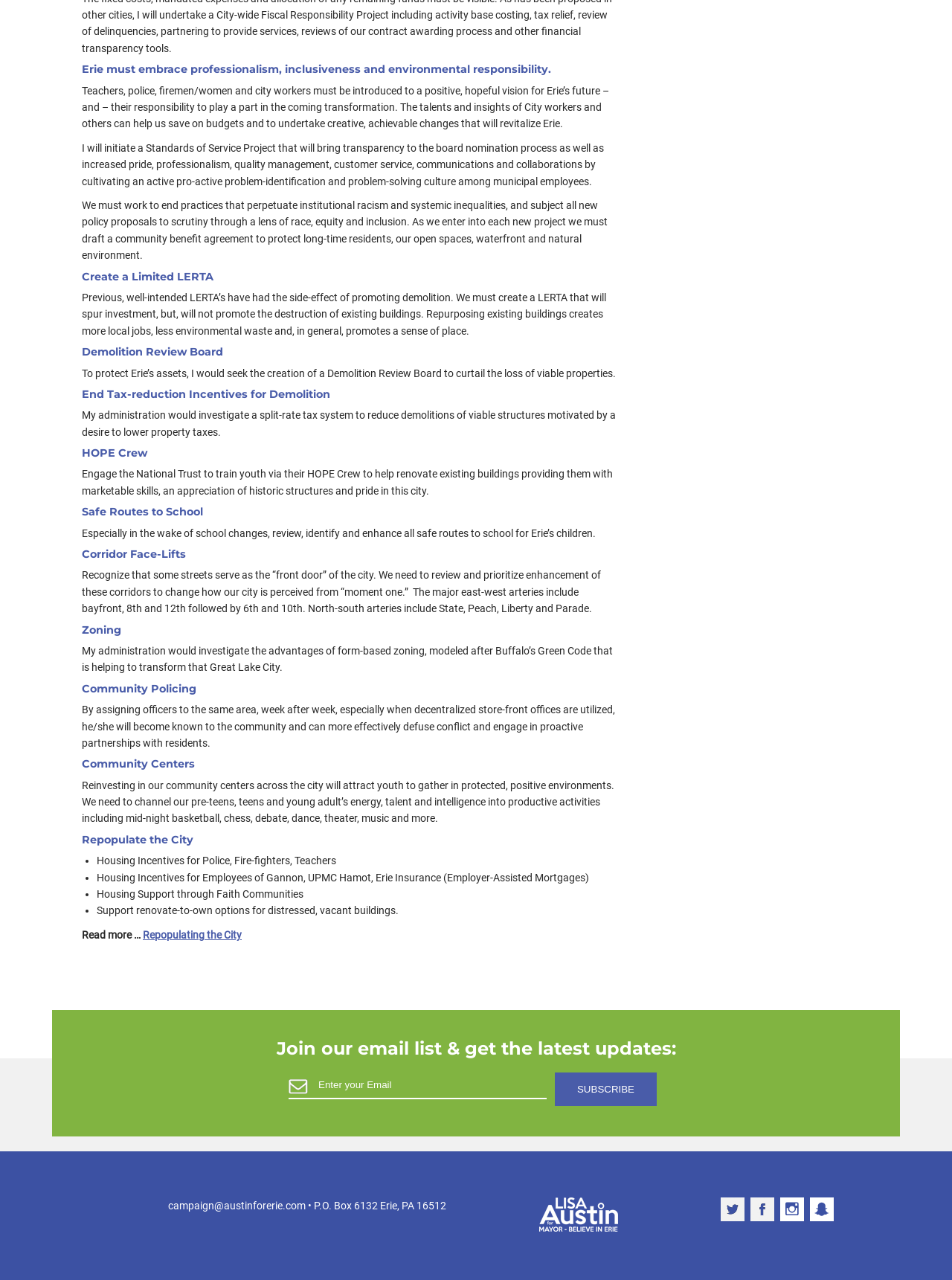Bounding box coordinates must be specified in the format (top-left x, top-left y, bottom-right x, bottom-right y). All values should be floating point numbers between 0 and 1. What are the bounding box coordinates of the UI element described as: Repopulating the City

[0.15, 0.726, 0.254, 0.735]